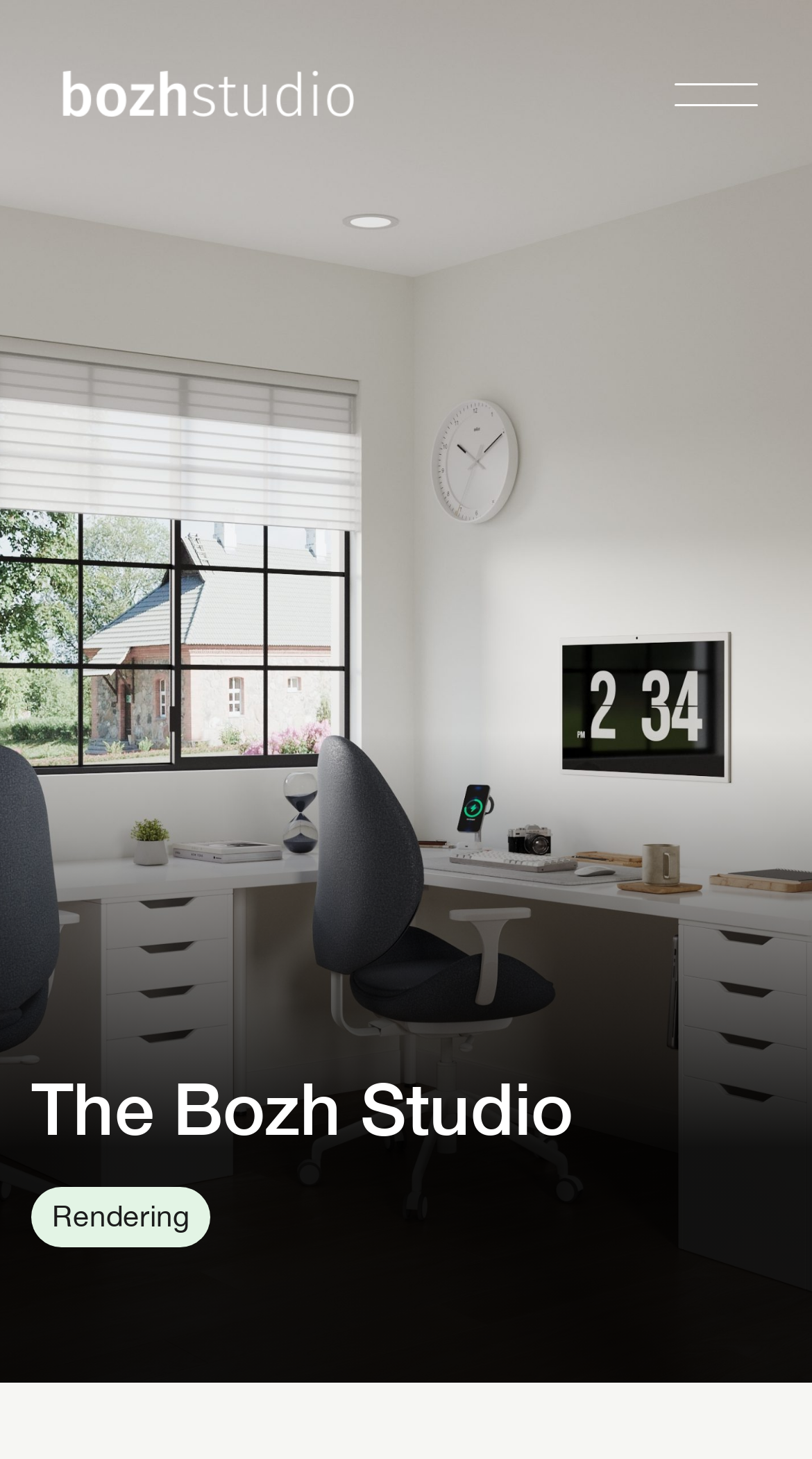Locate the bounding box coordinates of the region to be clicked to comply with the following instruction: "View the 'Portfolio'". The coordinates must be four float numbers between 0 and 1, in the form [left, top, right, bottom].

[0.295, 0.38, 0.467, 0.409]